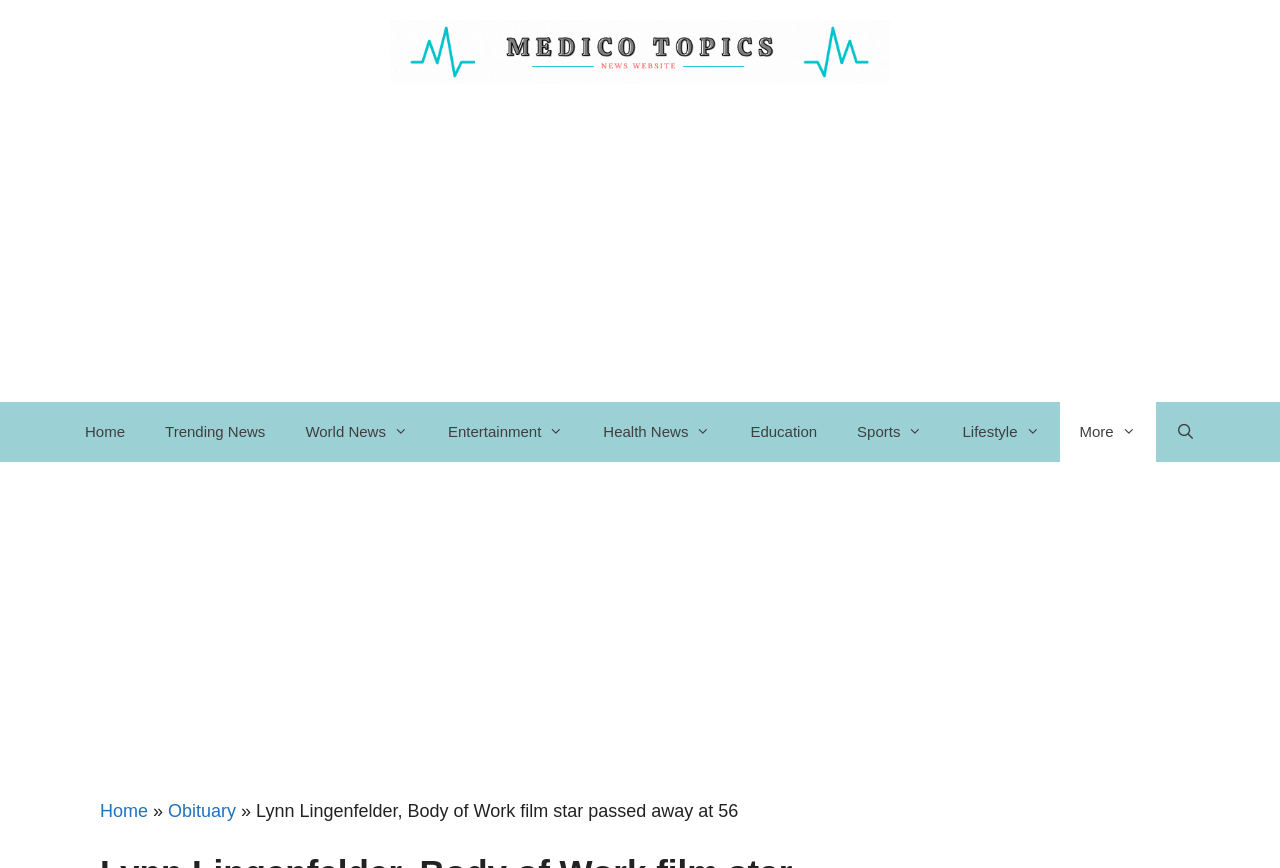Locate the UI element described by Trending News in the provided webpage screenshot. Return the bounding box coordinates in the format (top-left x, top-left y, bottom-right x, bottom-right y), ensuring all values are between 0 and 1.

[0.113, 0.463, 0.223, 0.533]